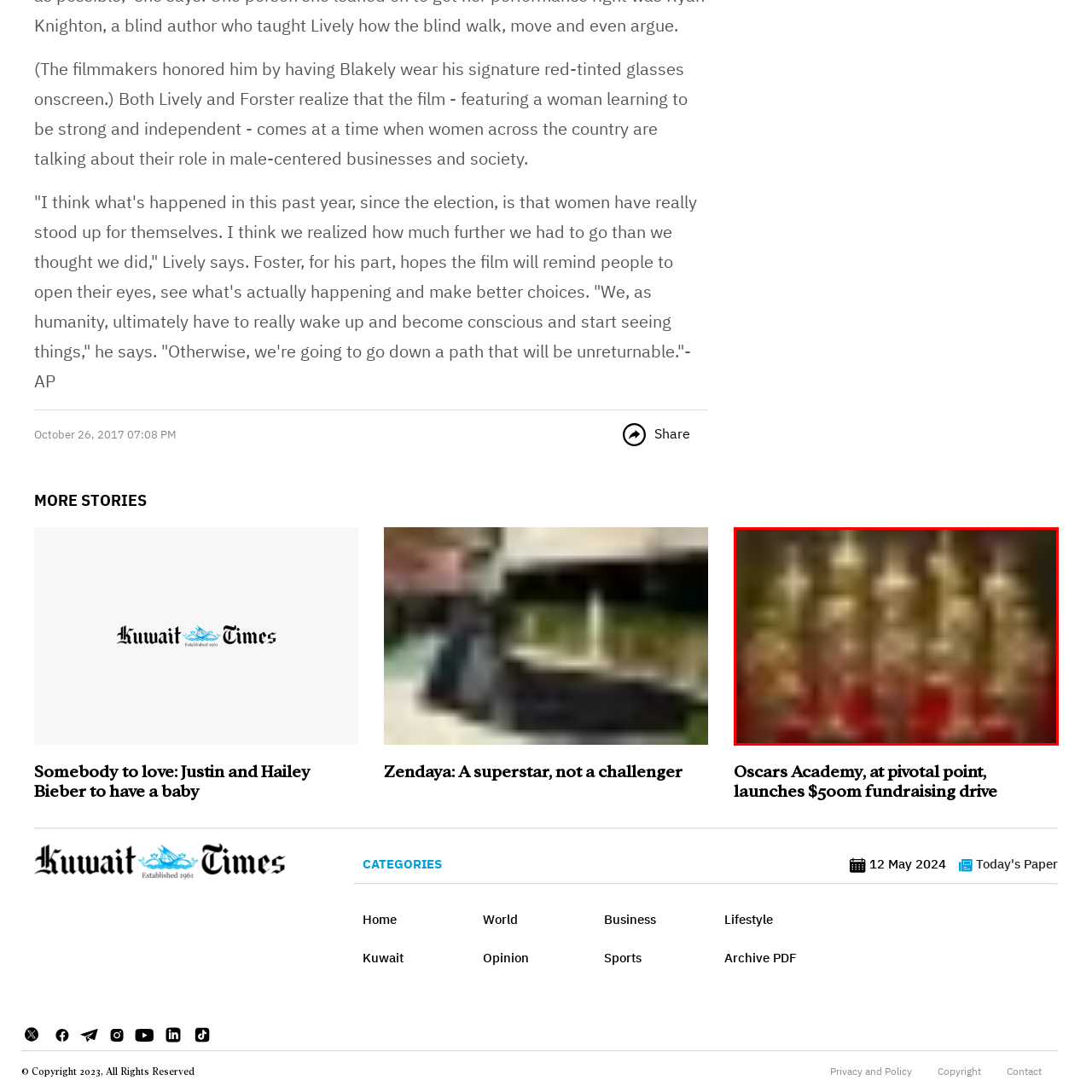What do the statuettes symbolize?  
Pay attention to the image within the red frame and give a detailed answer based on your observations from the image.

The caption states that the statuettes are 'emblematic of excellence in the film industry, symbolizing recognition for outstanding artistic achievements'. This suggests that the statuettes represent a high level of achievement in the film industry and are awarded to recognize exceptional work.